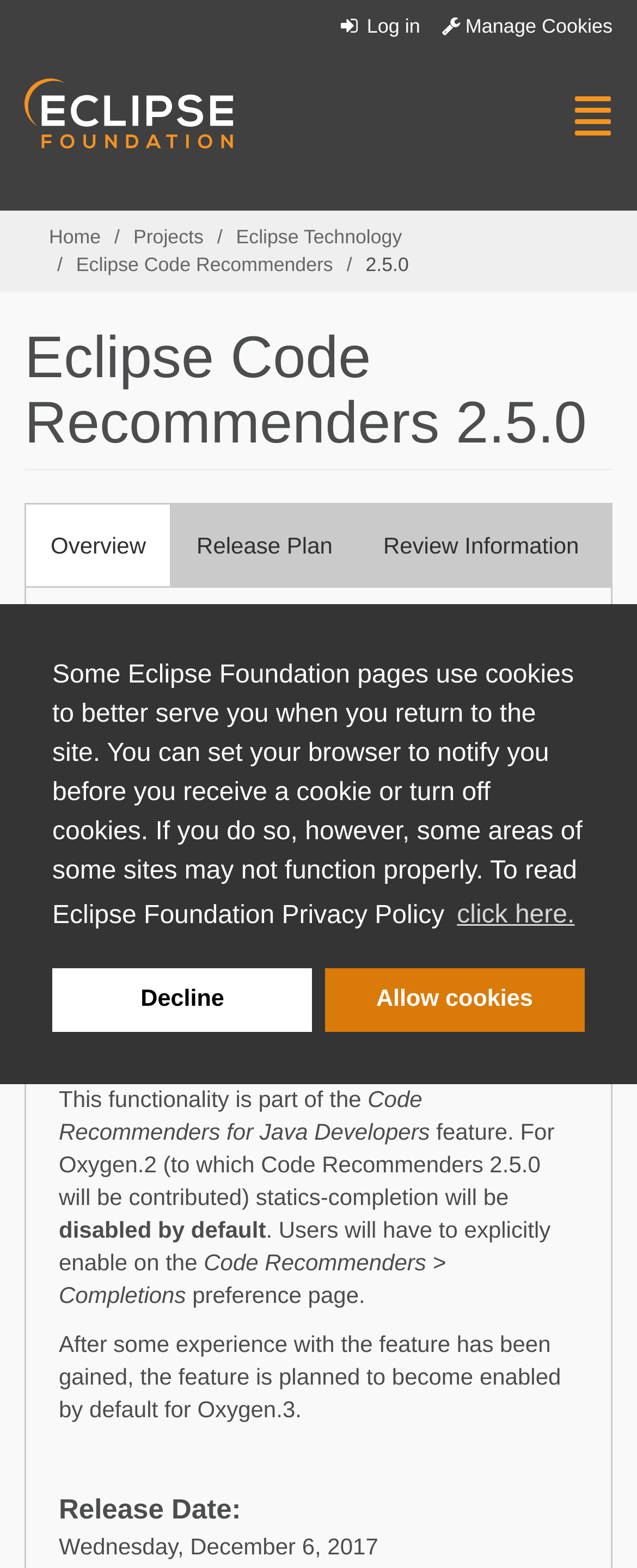What is the name of the Eclipse project being described on this webpage?
Give a detailed explanation using the information visible in the image.

I found this information by looking at the heading of the webpage, which mentions 'Eclipse Code Recommenders 2.5.0'. This suggests that the webpage is describing the Eclipse Code Recommenders project.